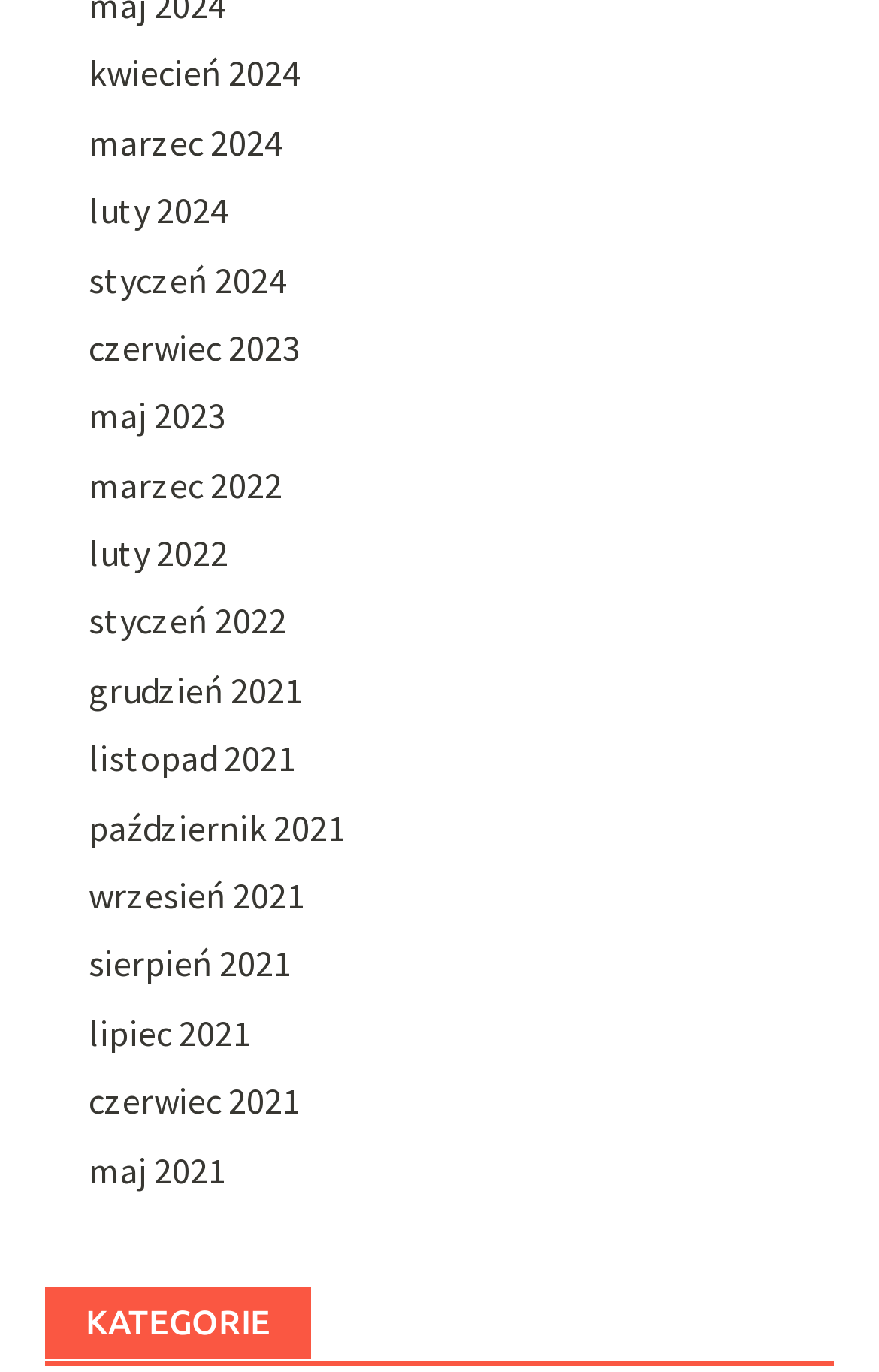Specify the bounding box coordinates of the element's region that should be clicked to achieve the following instruction: "View archives for April 2024". The bounding box coordinates consist of four float numbers between 0 and 1, in the format [left, top, right, bottom].

[0.1, 0.037, 0.342, 0.07]